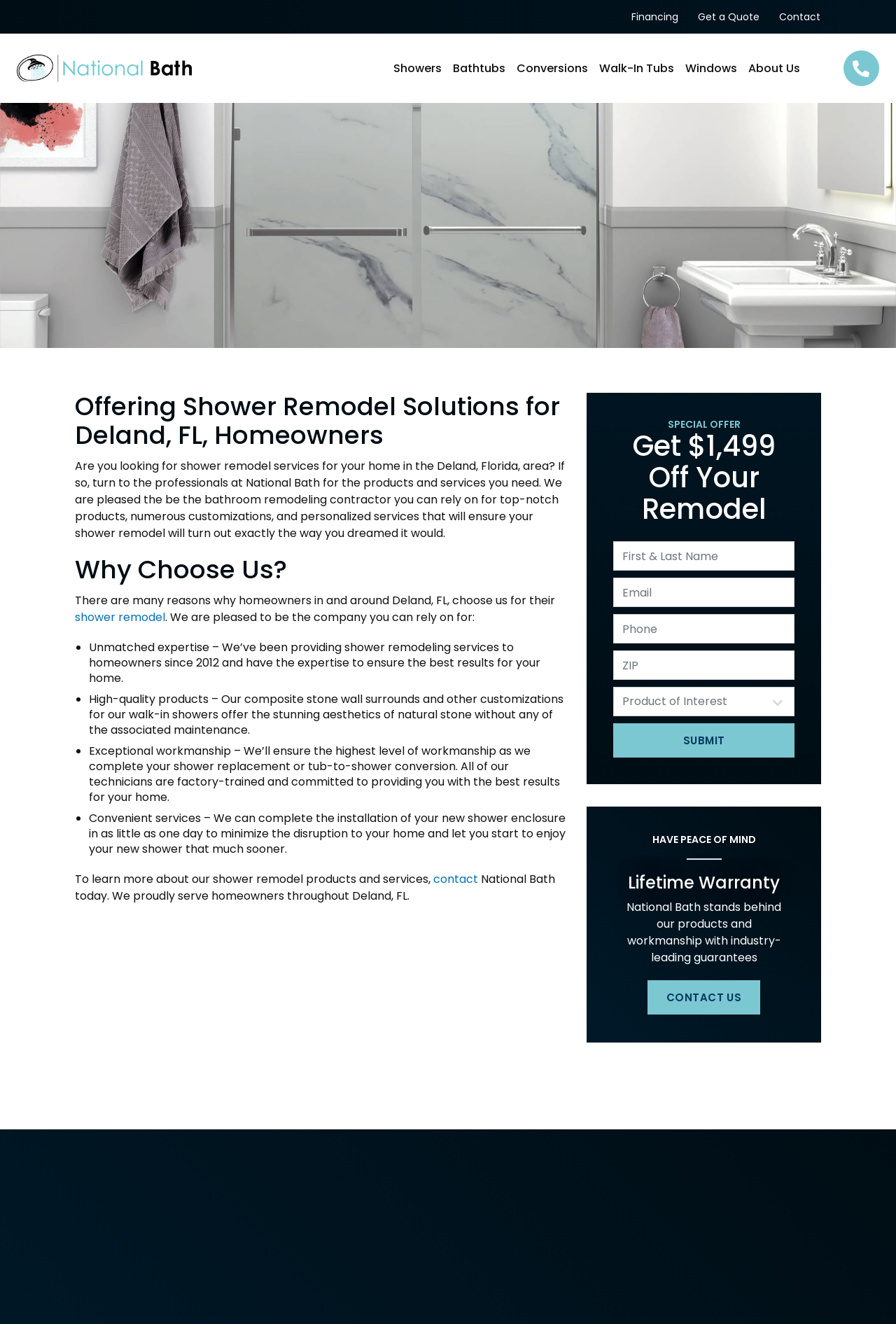Determine the bounding box coordinates of the element's region needed to click to follow the instruction: "Learn more about shower remodel products and services". Provide these coordinates as four float numbers between 0 and 1, formatted as [left, top, right, bottom].

[0.483, 0.658, 0.533, 0.67]